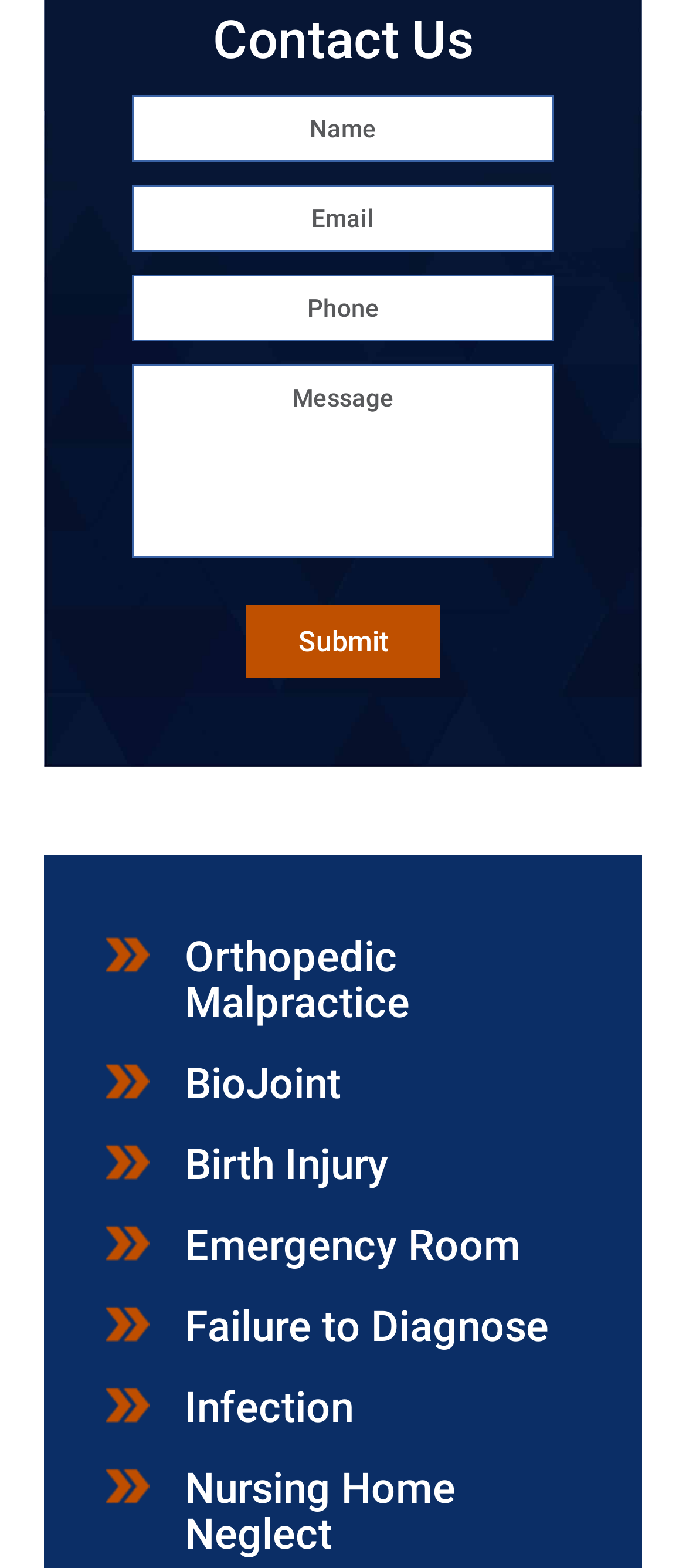Based on the element description, predict the bounding box coordinates (top-left x, top-left y, bottom-right x, bottom-right y) for the UI element in the screenshot: BioJoint

[0.154, 0.677, 0.846, 0.706]